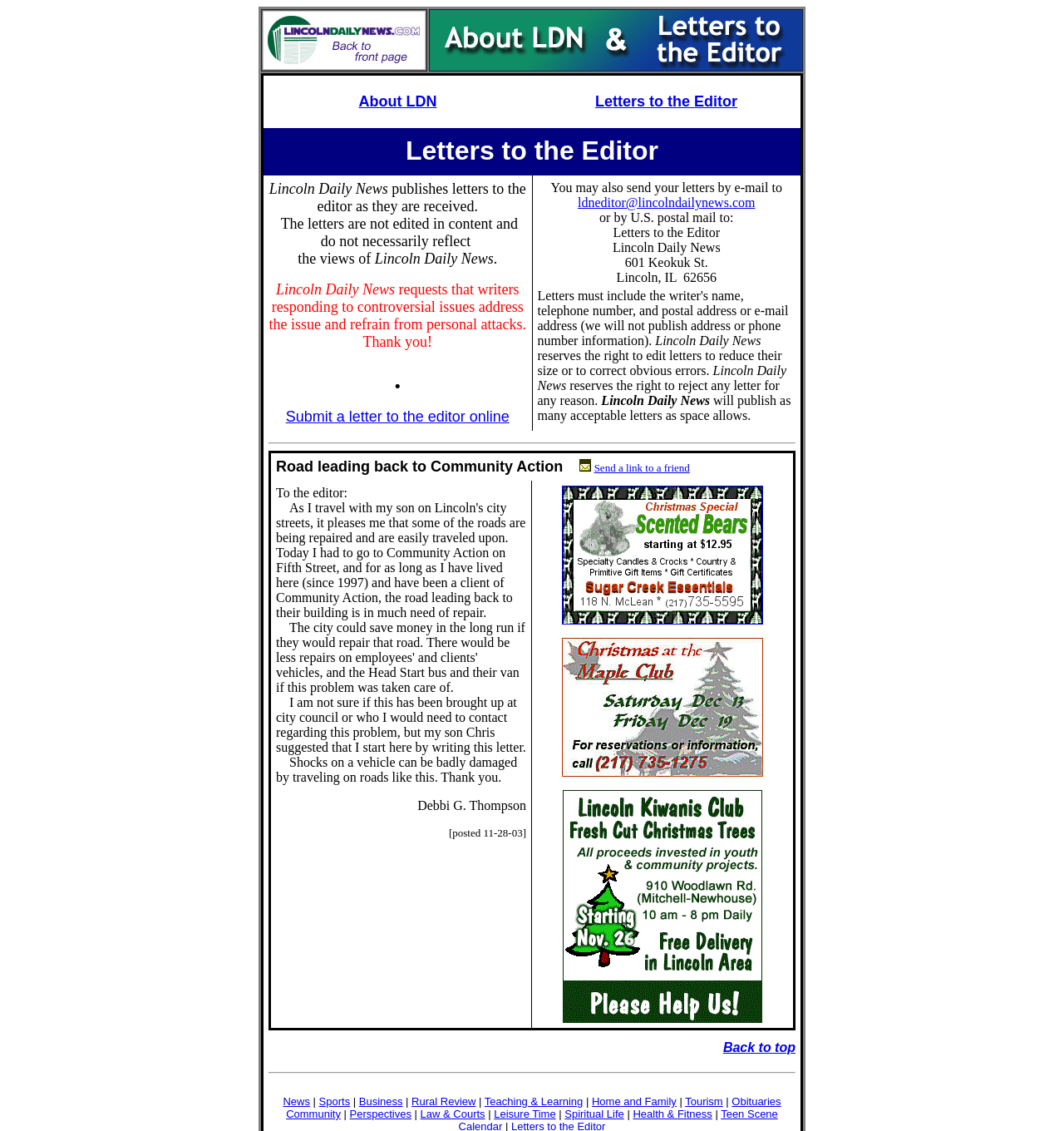How many categories are listed at the bottom of the webpage?
Using the image, answer in one word or phrase.

15